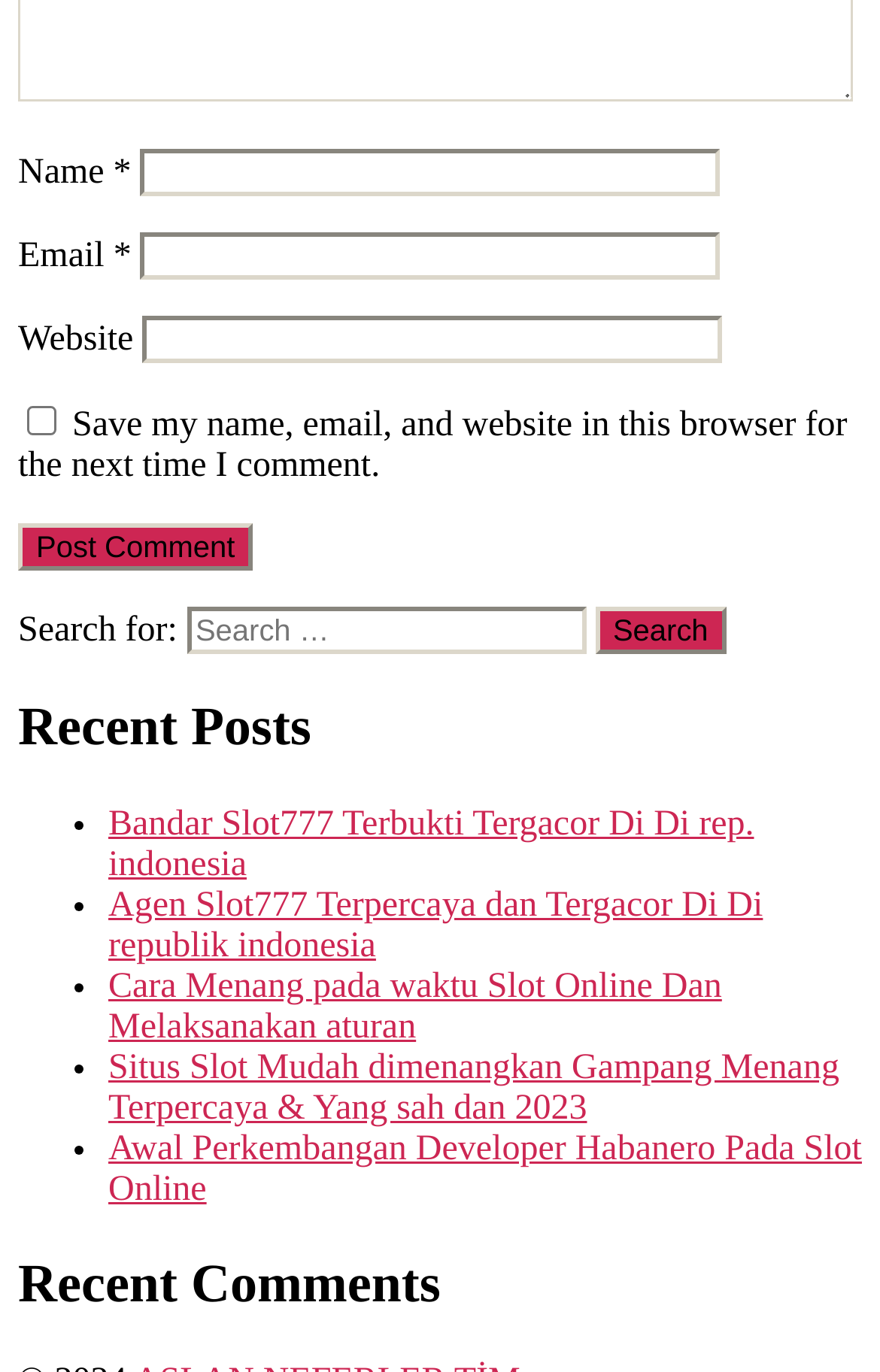Please identify the bounding box coordinates of the region to click in order to complete the given instruction: "Post a comment". The coordinates should be four float numbers between 0 and 1, i.e., [left, top, right, bottom].

[0.021, 0.382, 0.288, 0.416]